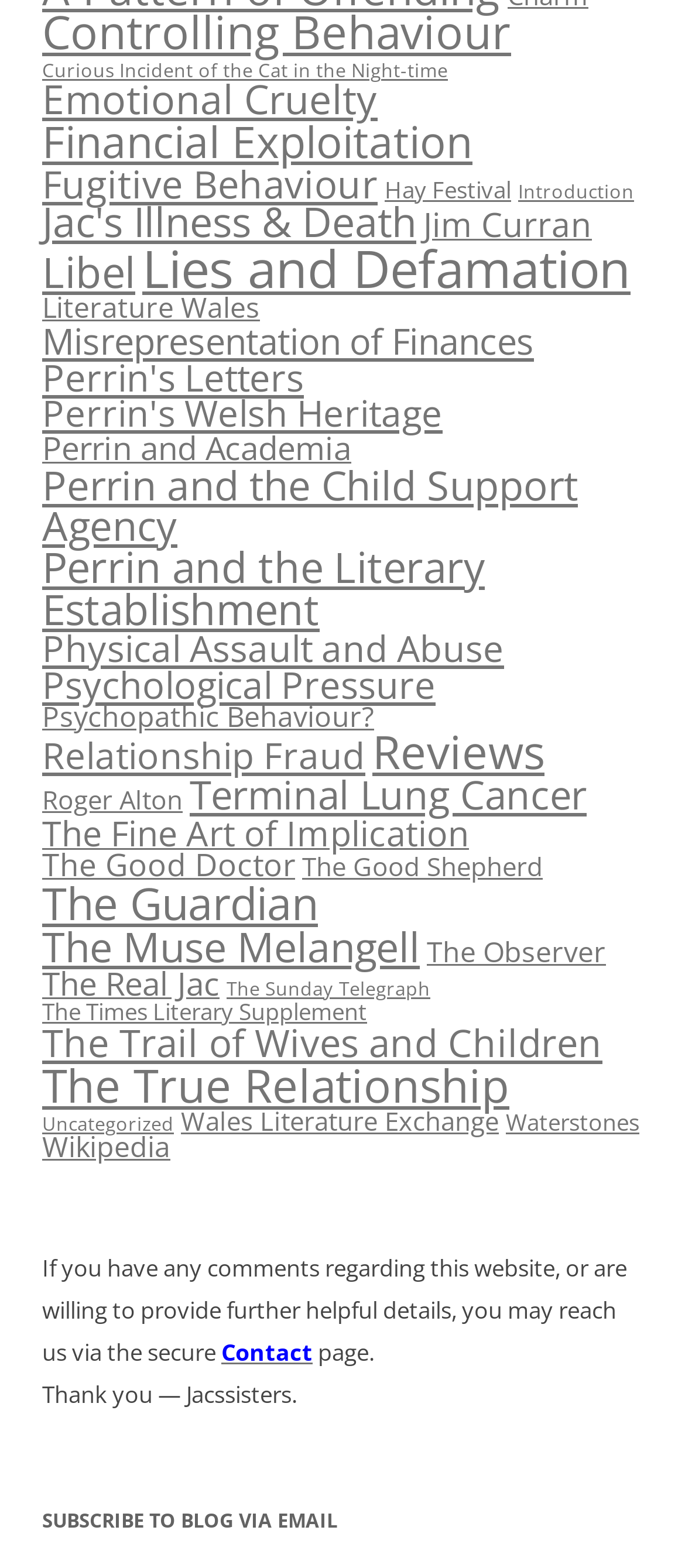Where can I provide feedback on this website?
From the image, provide a succinct answer in one word or a short phrase.

Contact page